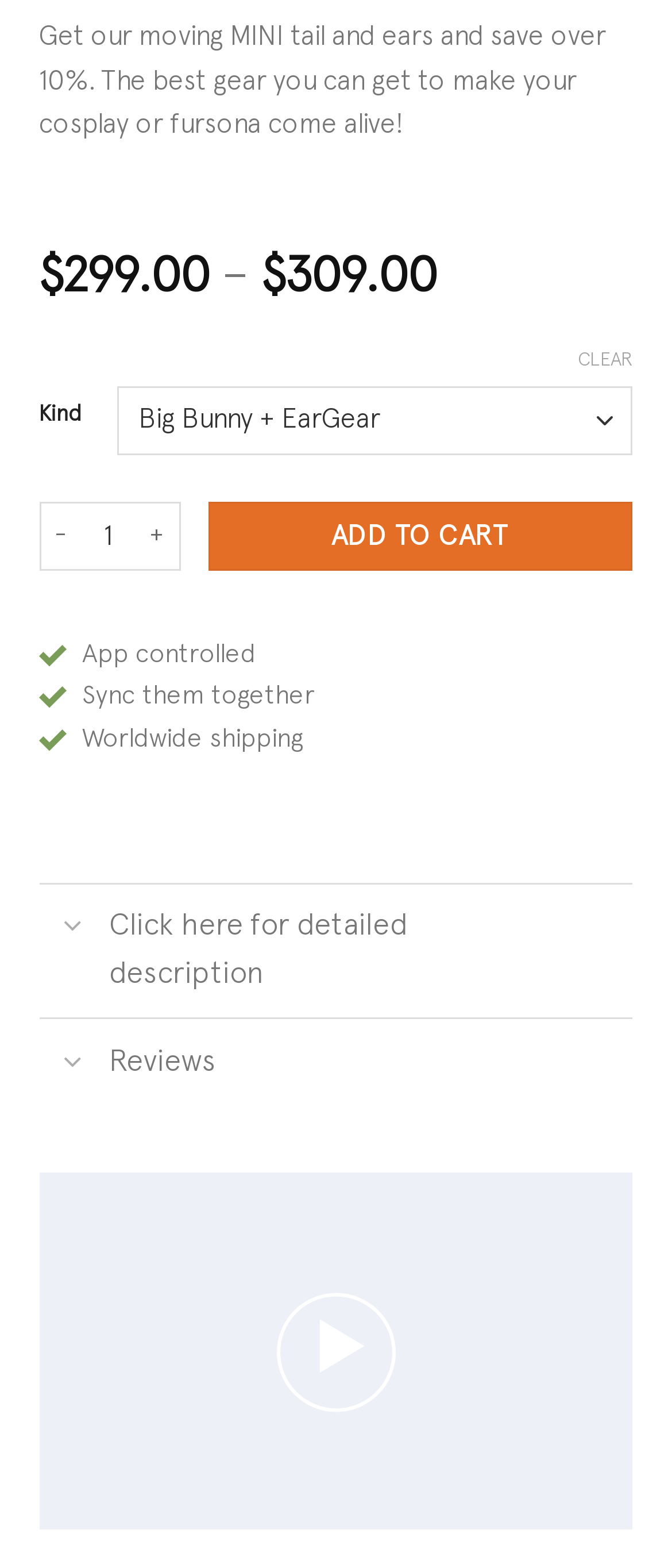What is the purpose of the 'CLEAR' link?
Look at the image and respond with a single word or a short phrase.

To clear the selection